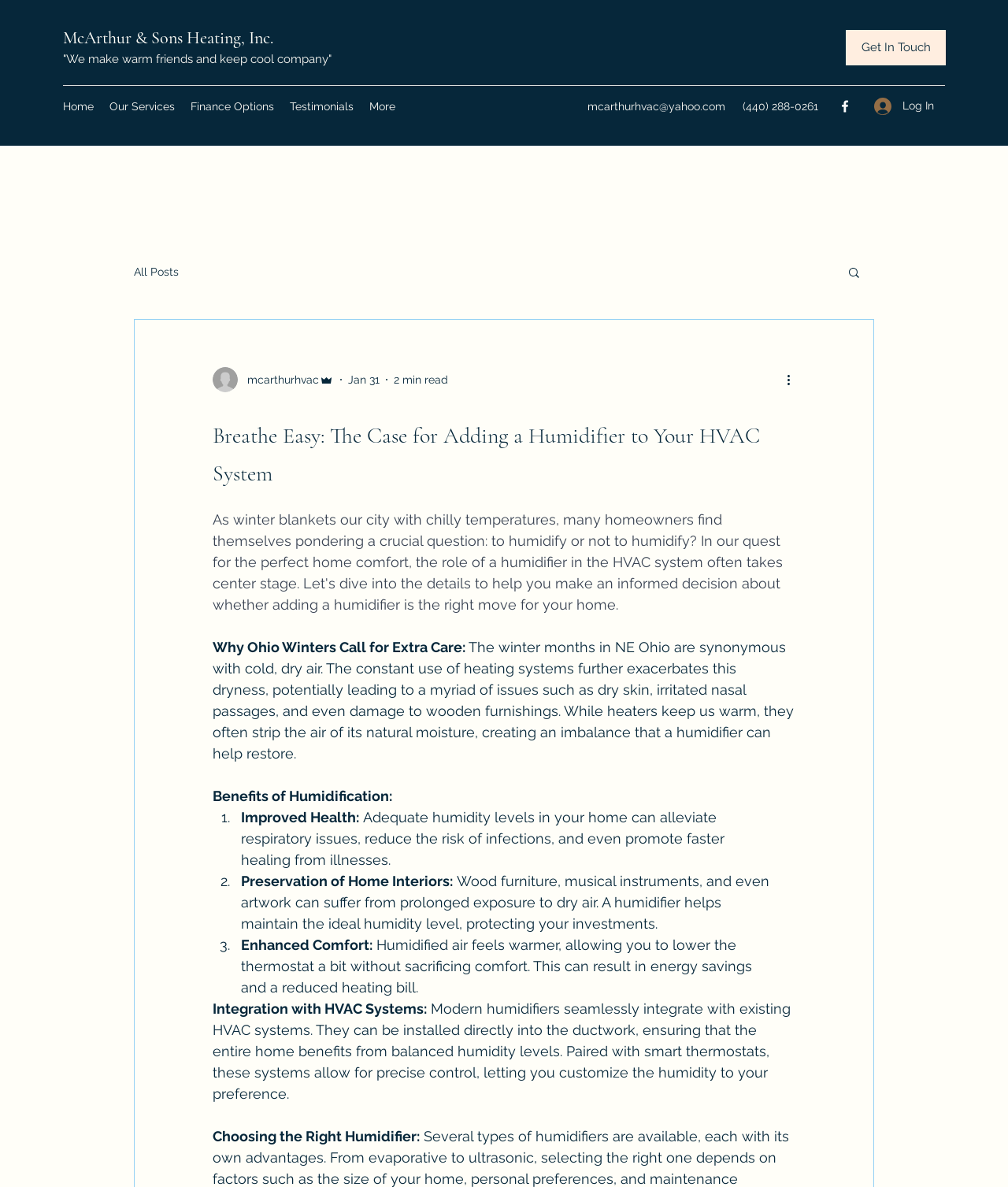Identify the bounding box coordinates of the clickable region to carry out the given instruction: "Visit the 'Home' page".

[0.055, 0.08, 0.101, 0.1]